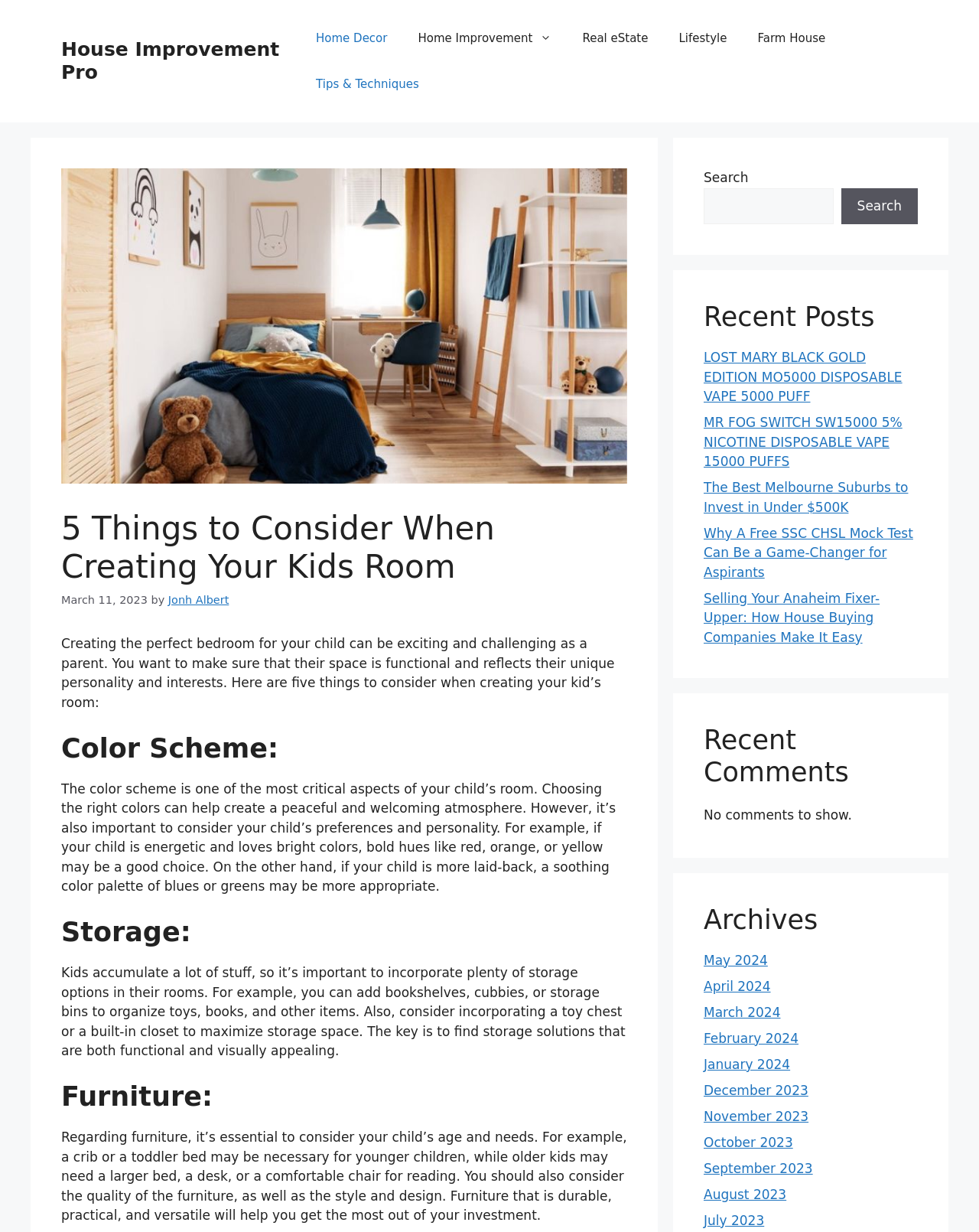Highlight the bounding box coordinates of the region I should click on to meet the following instruction: "Learn more about CS & CX Research".

None